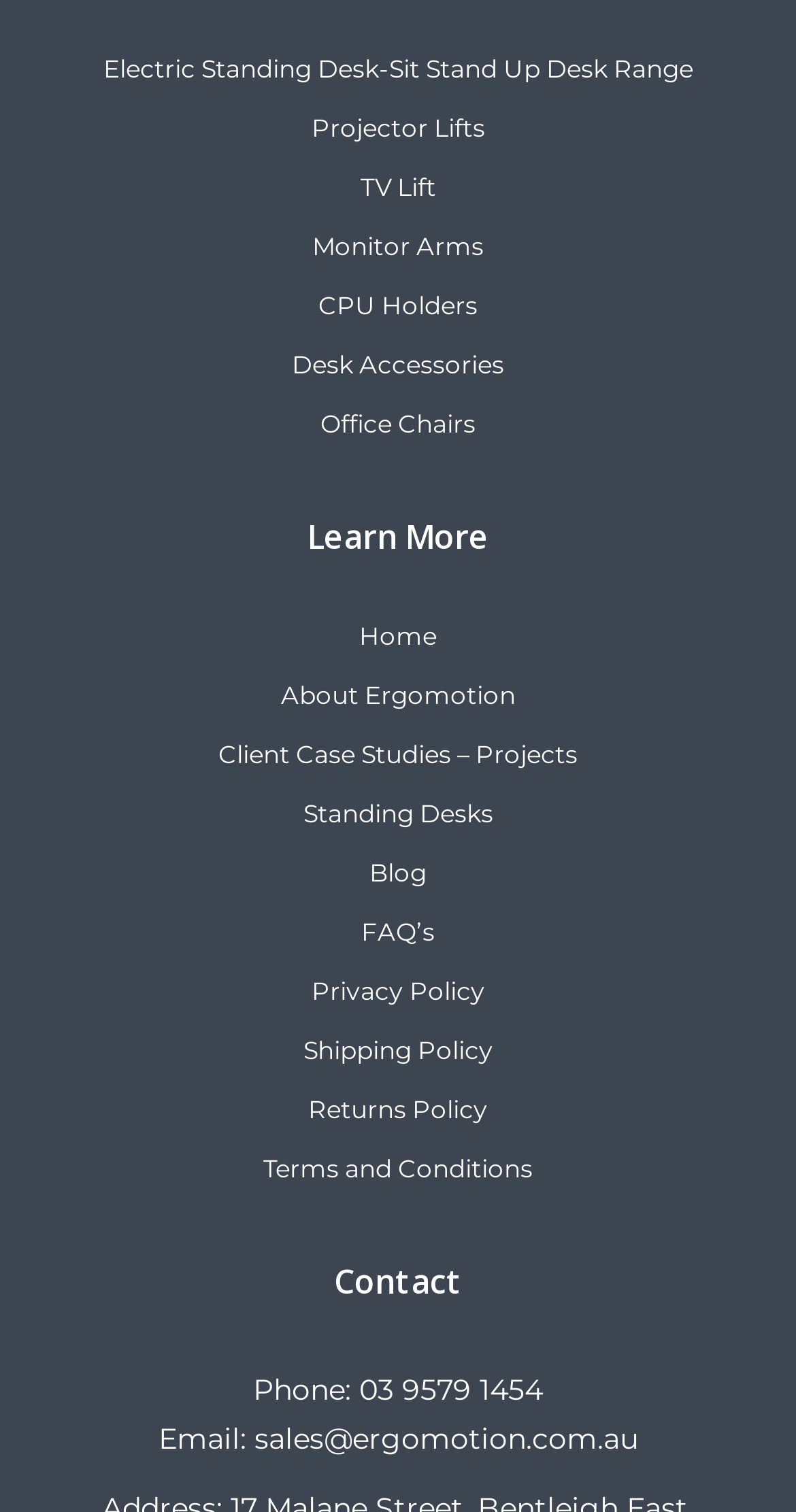What is the main category of products offered?
Examine the image closely and answer the question with as much detail as possible.

Based on the links provided on the webpage, such as 'Electric Standing Desk-Sit Stand Up Desk Range', 'Monitor Arms', 'Office Chairs', and 'Standing Desks', it can be inferred that the main category of products offered by this website is office furniture.